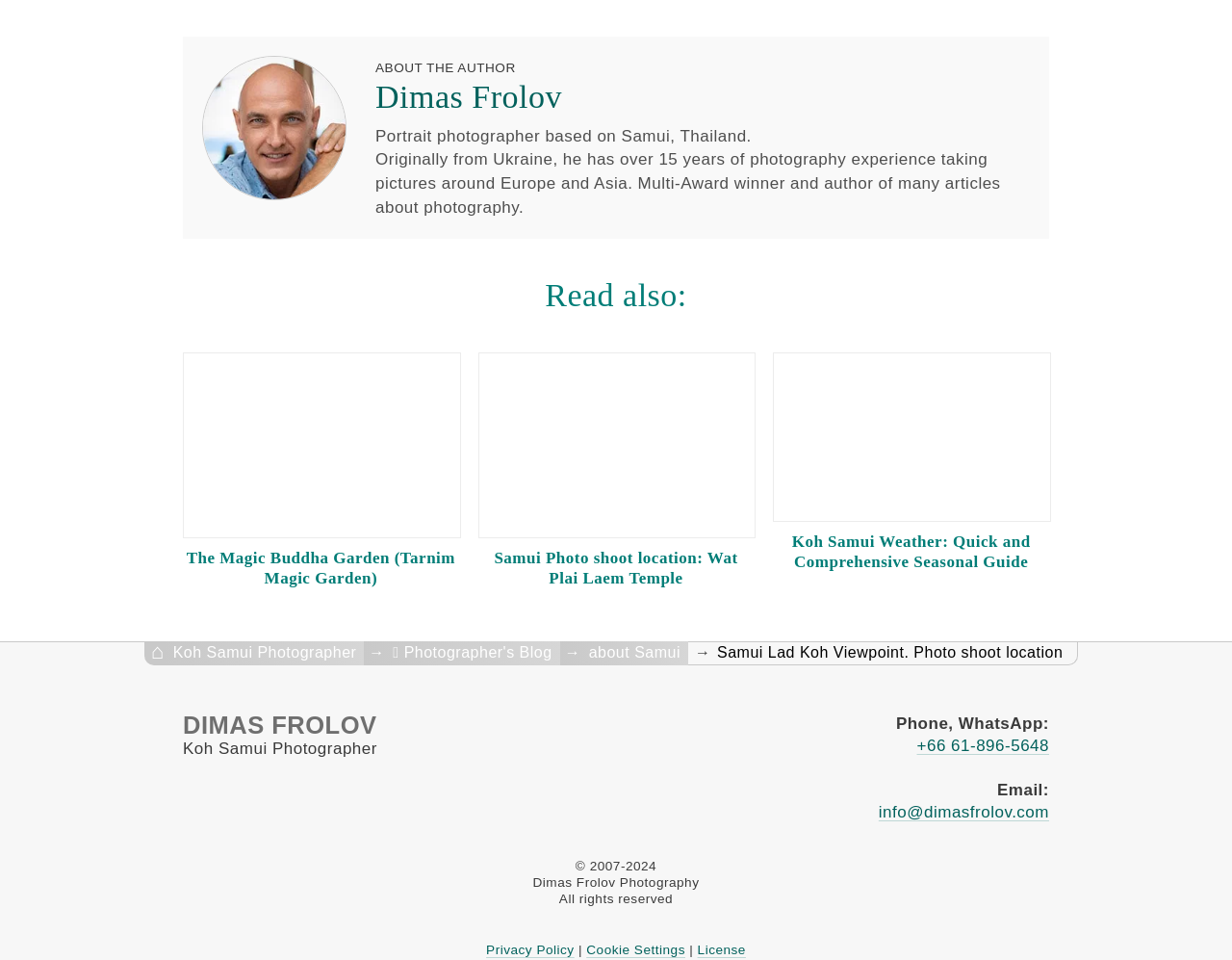Please give a succinct answer to the question in one word or phrase:
What is the photographer's name?

Dimas Frolov